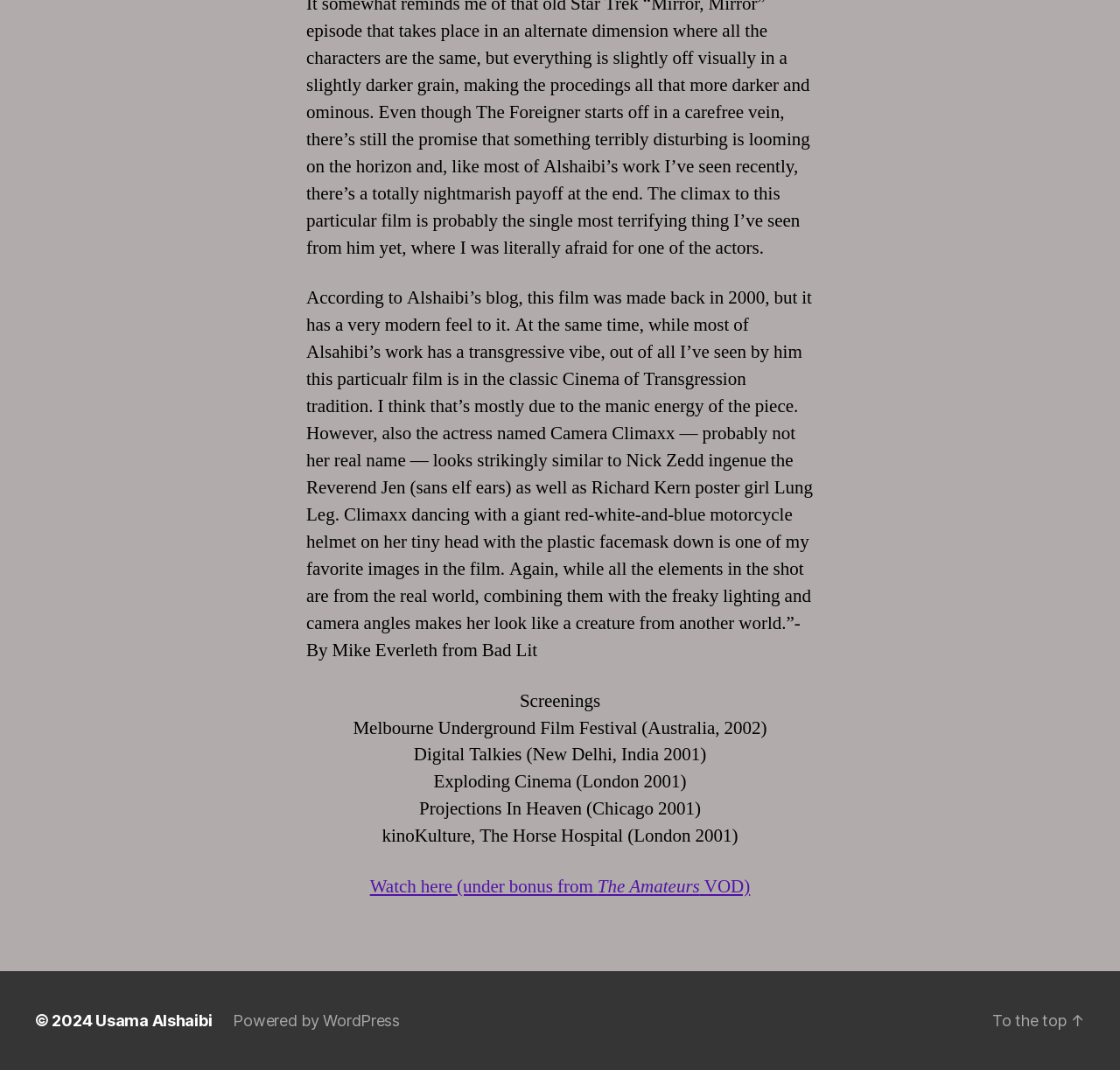What is the name of the film being described?
Please give a well-detailed answer to the question.

The webpage does not explicitly mention the name of the film being described. However, it provides a detailed review of the film, mentioning the director Usama Alshaibi and the actress Camera Climaxx.